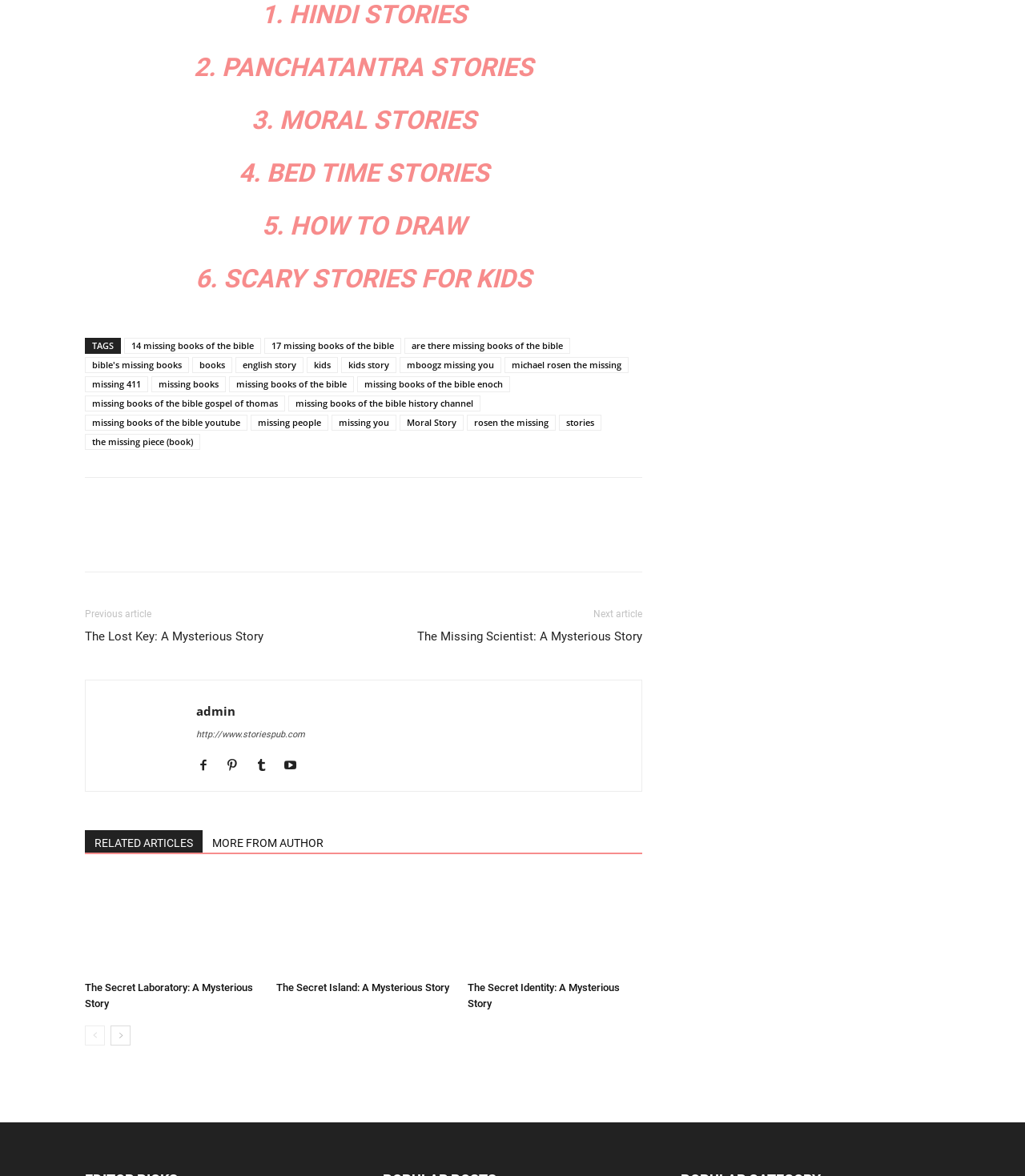Identify the bounding box coordinates of the part that should be clicked to carry out this instruction: "click on 2. PANCHATANTRA STORIES".

[0.189, 0.045, 0.52, 0.07]